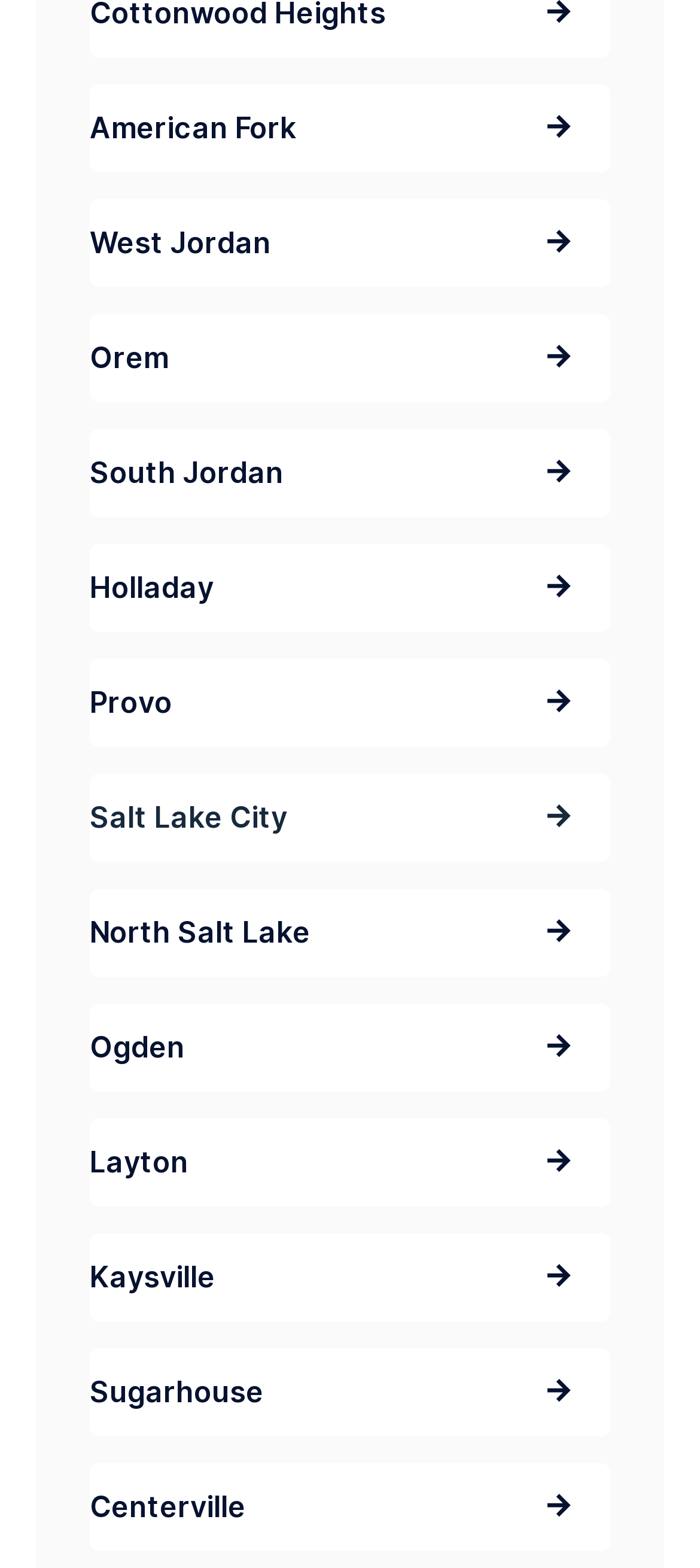Kindly provide the bounding box coordinates of the section you need to click on to fulfill the given instruction: "explore Holladay".

[0.128, 0.347, 0.872, 0.403]